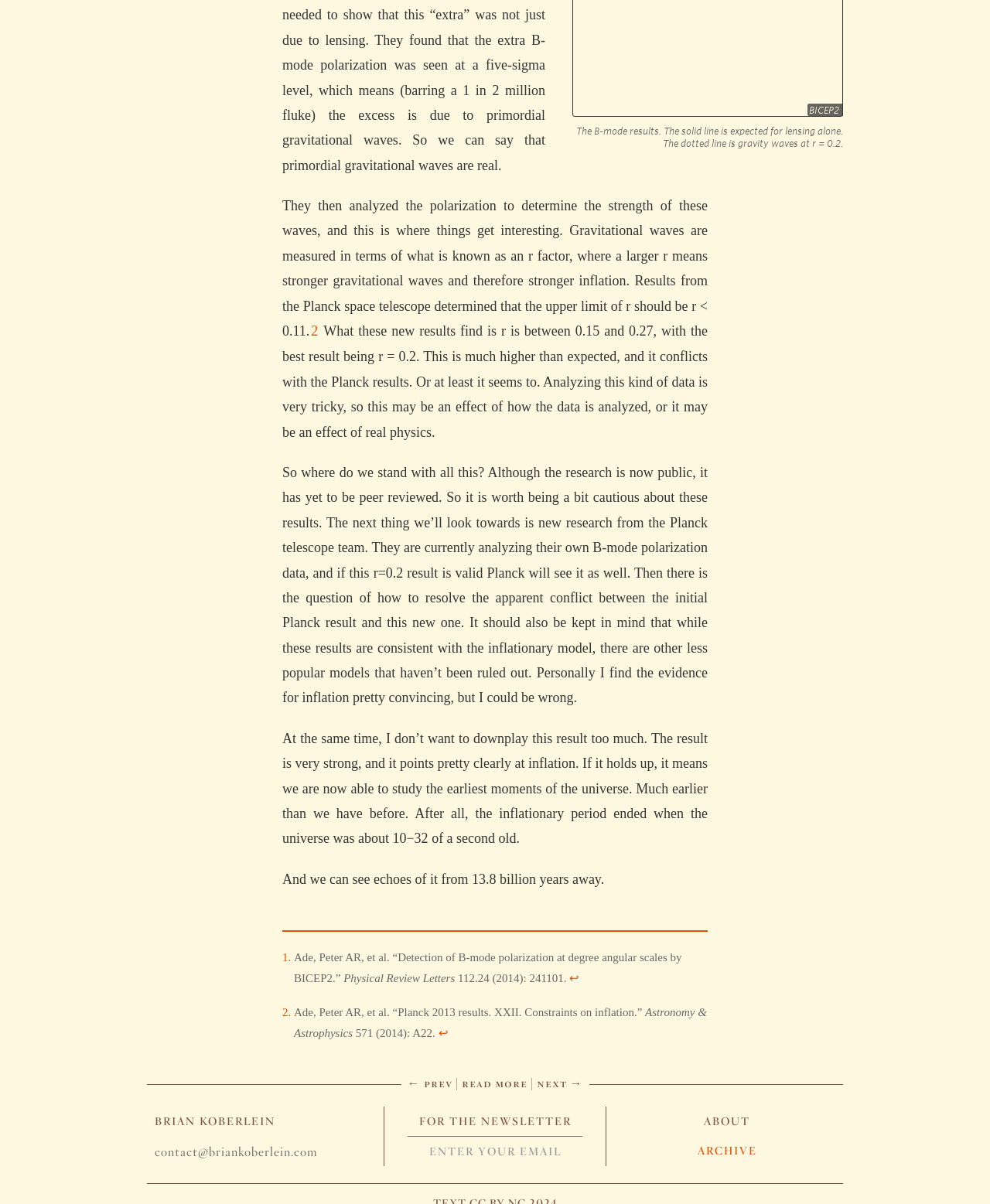Refer to the image and provide an in-depth answer to the question: 
What is the purpose of the textbox at the bottom of the page?

The textbox at the bottom of the page has a label 'FOR THE NEWSLETTER', which suggests that it is used to sign up for a newsletter.